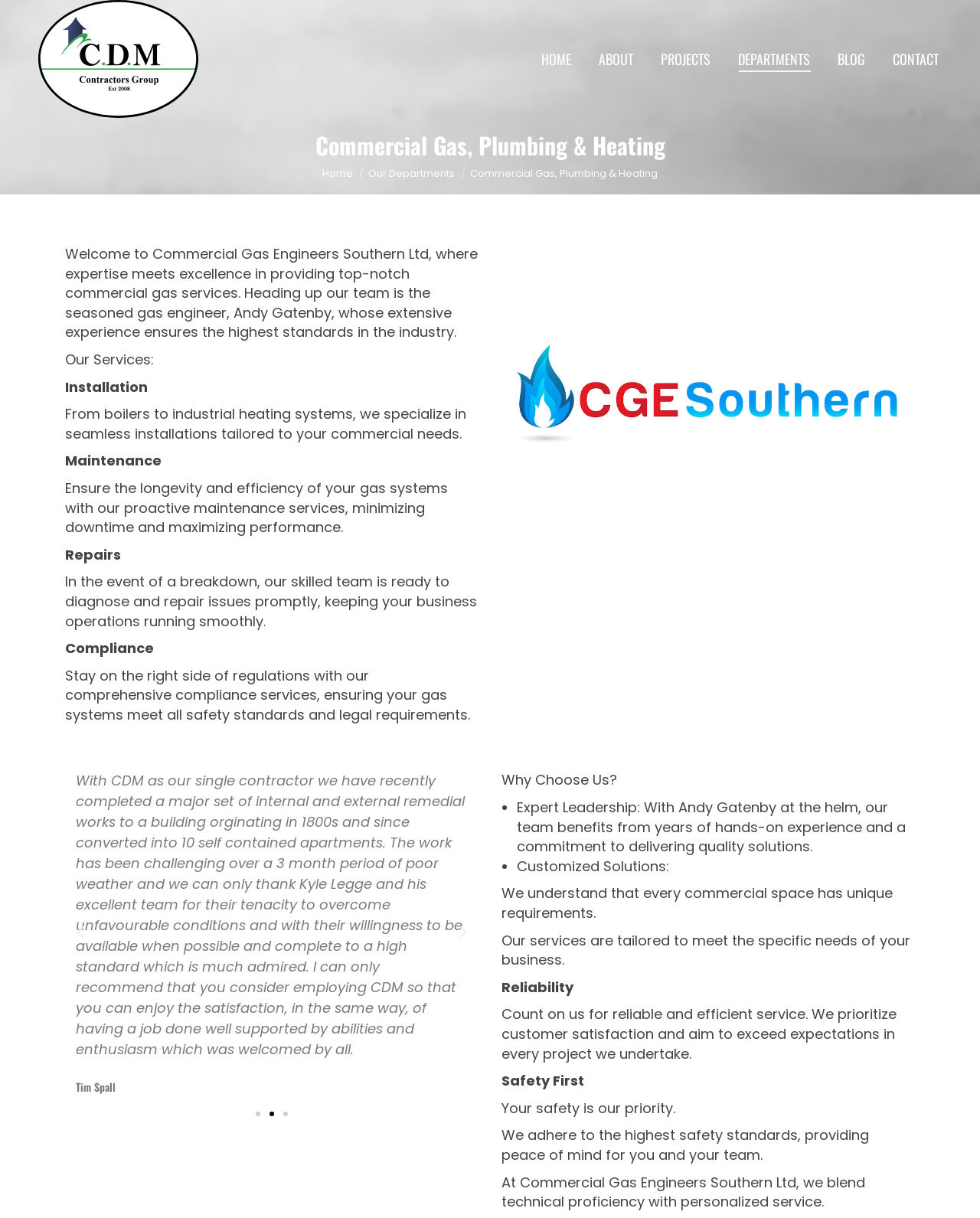Using the webpage screenshot and the element description parent_node: CDM Contractors, determine the bounding box coordinates. Specify the coordinates in the format (top-left x, top-left y, bottom-right x, bottom-right y) with values ranging from 0 to 1.

[0.039, 0.0, 0.207, 0.097]